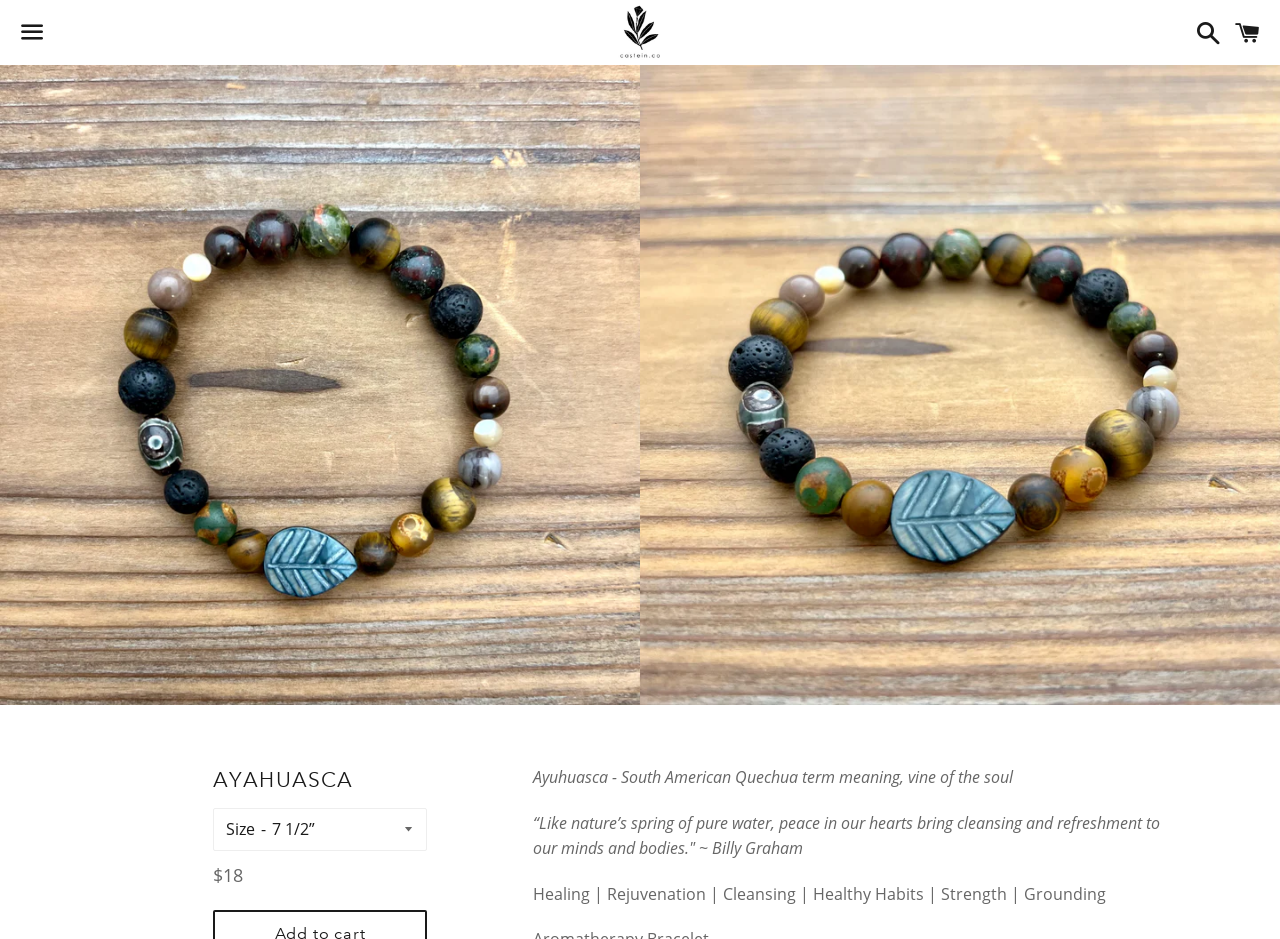What is the name of the website?
Kindly offer a comprehensive and detailed response to the question.

The name of the website can be found at the top of the webpage, where it says 'Castein.co' in a link format.